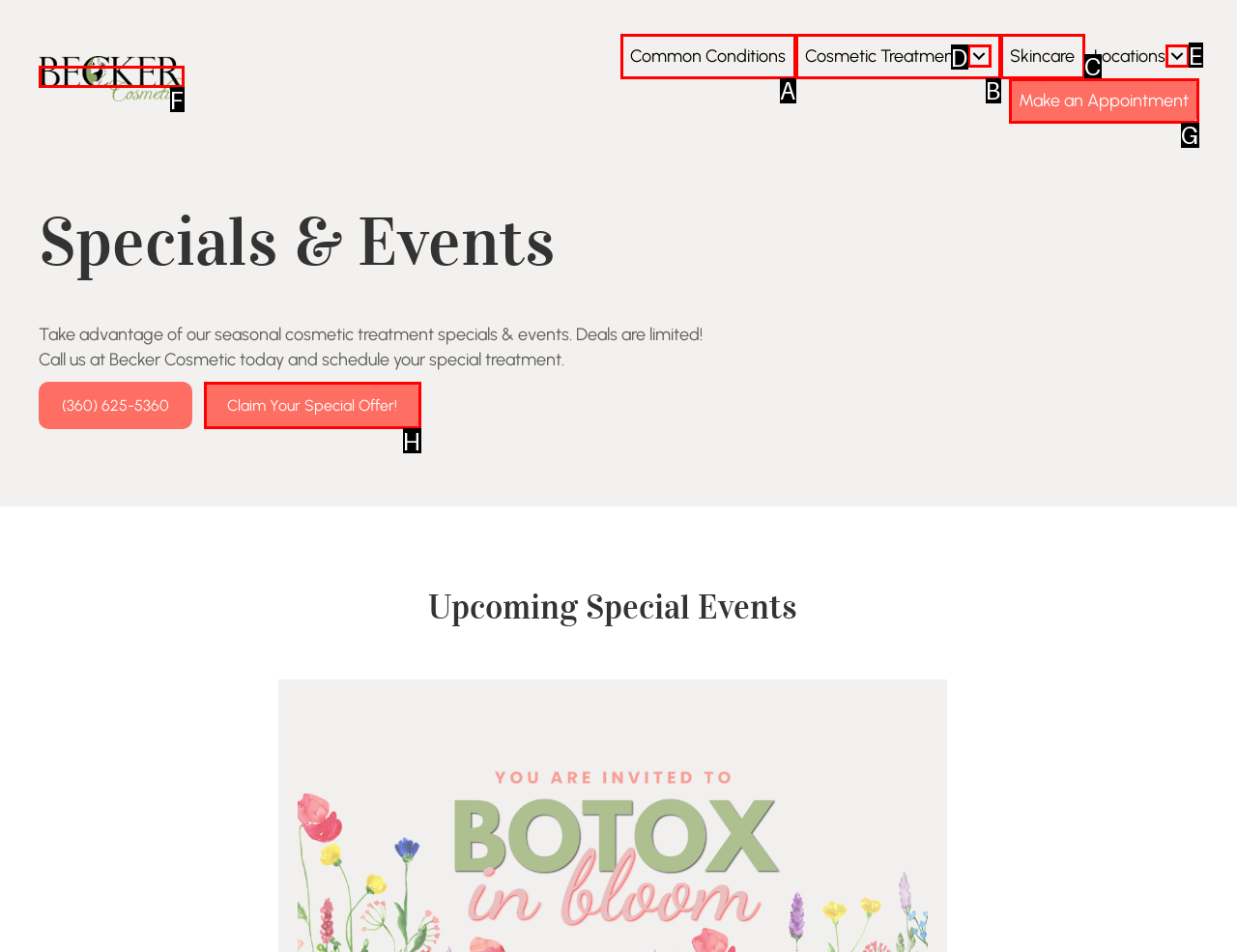Determine which HTML element matches the given description: parent_node: Locations aria-label="Locations: submenu". Provide the corresponding option's letter directly.

E